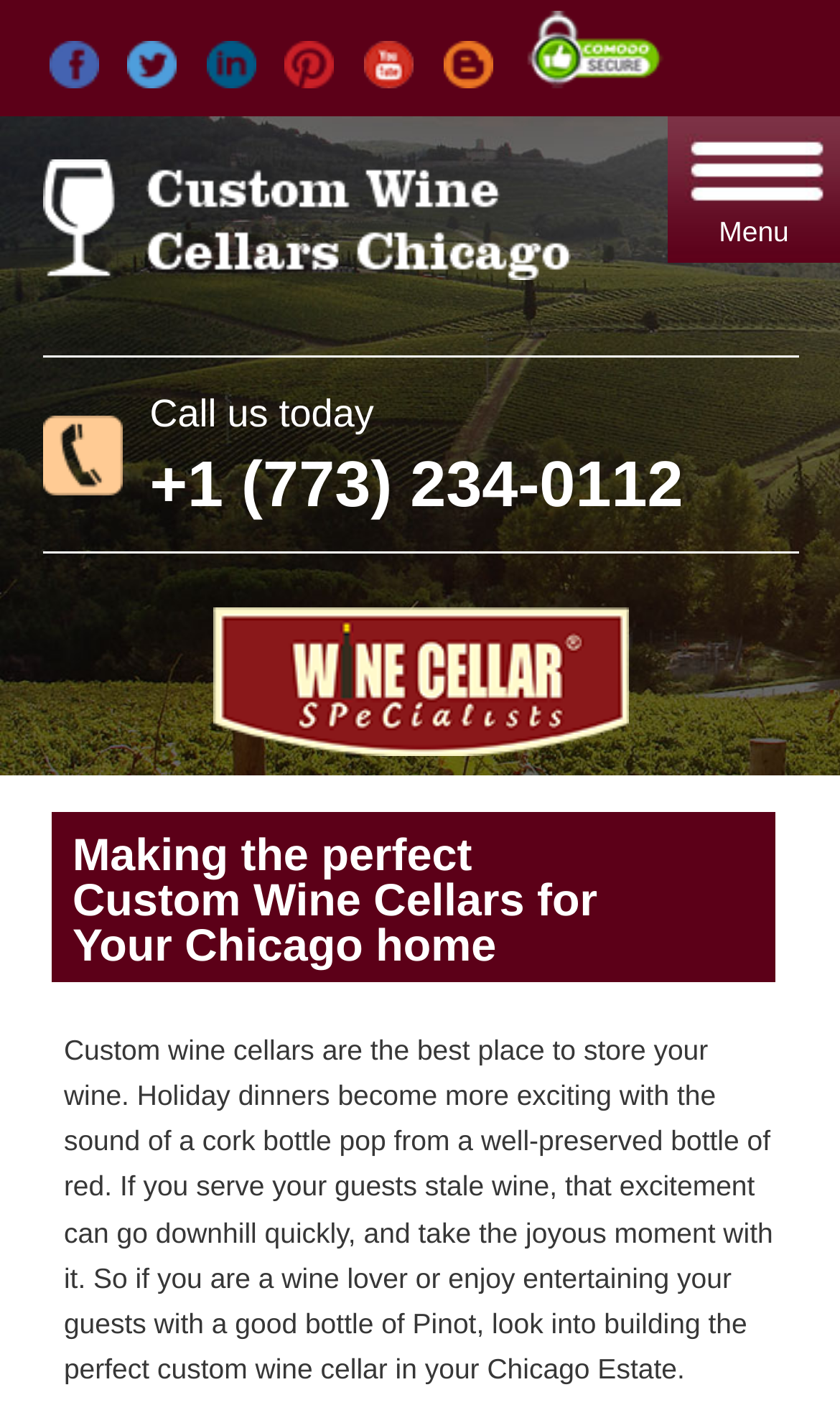Identify the bounding box coordinates of the region that needs to be clicked to carry out this instruction: "Connect with us on Facebook". Provide these coordinates as four float numbers ranging from 0 to 1, i.e., [left, top, right, bottom].

[0.05, 0.055, 0.144, 0.078]